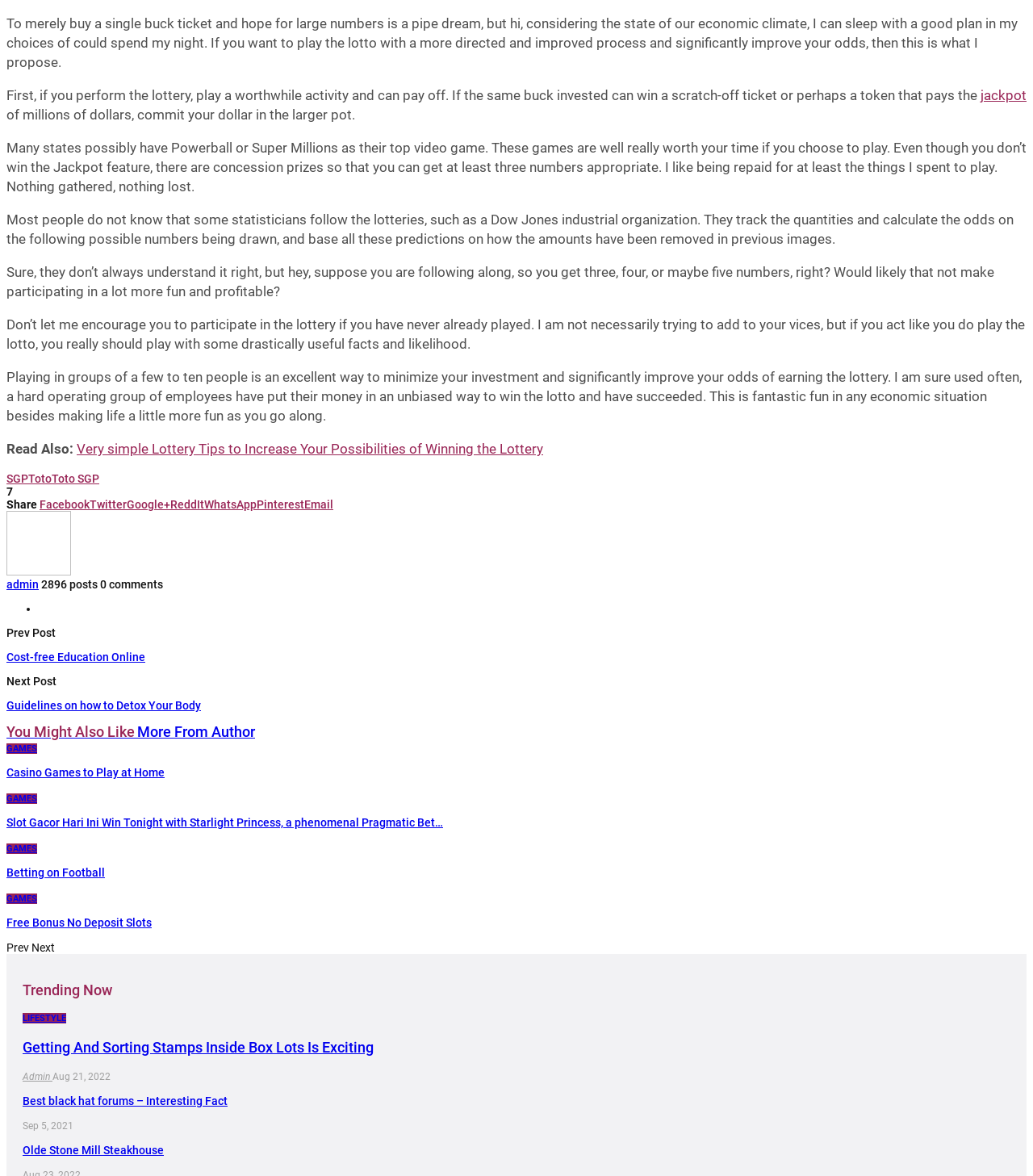Can you determine the bounding box coordinates of the area that needs to be clicked to fulfill the following instruction: "Share the post on Facebook"?

[0.038, 0.277, 0.087, 0.288]